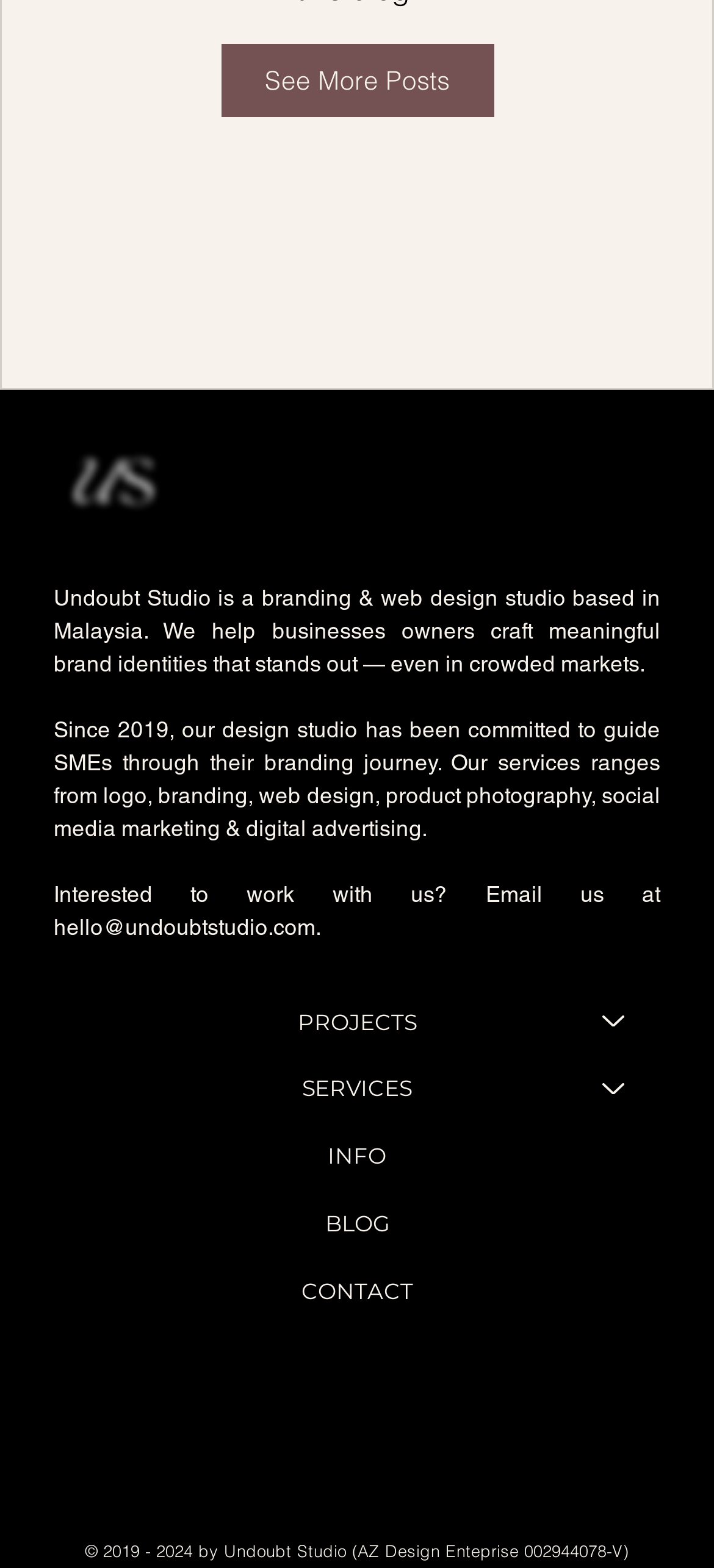Based on the element description CONTACT, identify the bounding box coordinates for the UI element. The coordinates should be in the format (top-left x, top-left y, bottom-right x, bottom-right y) and within the 0 to 1 range.

[0.075, 0.803, 0.925, 0.845]